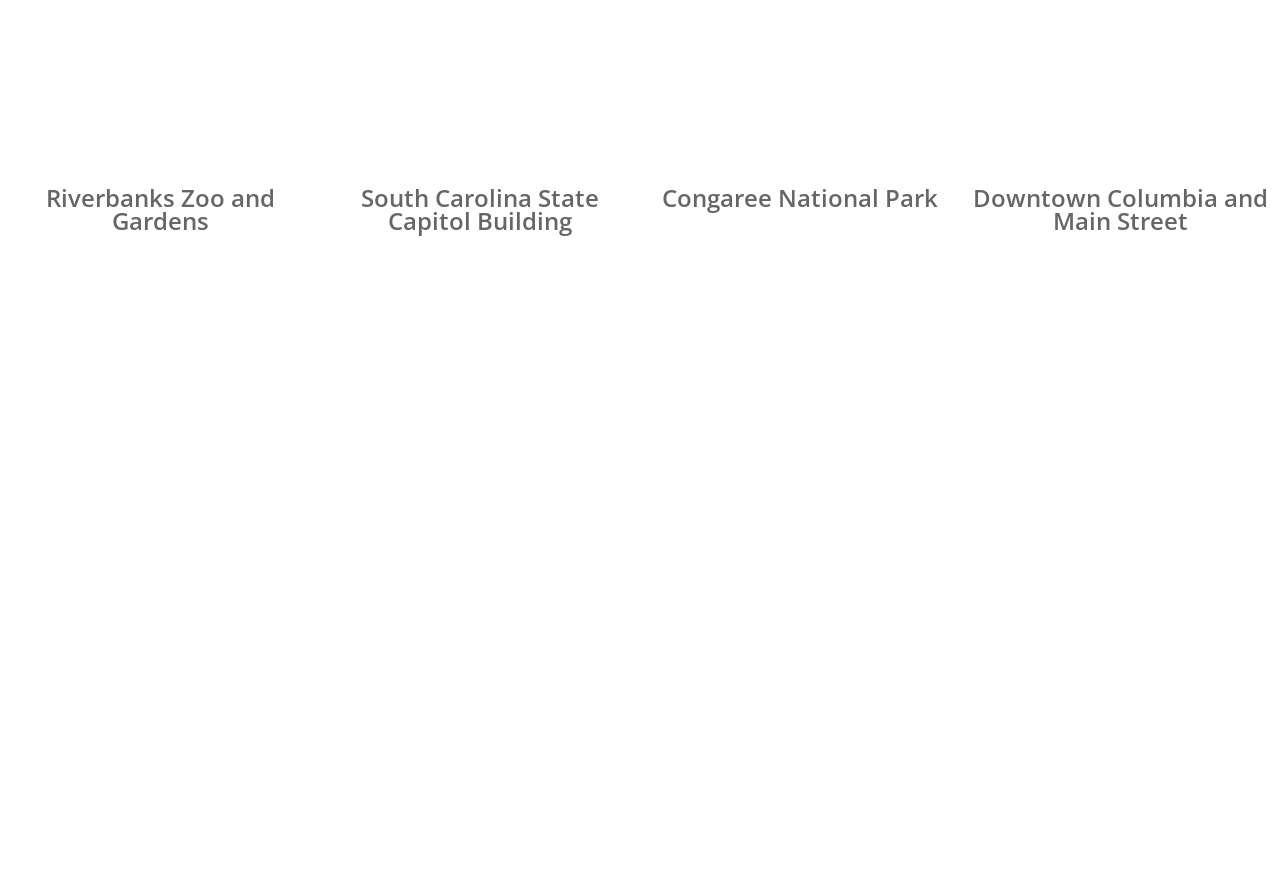Utilize the details in the image to thoroughly answer the following question: What is the position of the image of the tiger?

By comparing the y1 and y2 coordinates of the image and text elements, I found that the image of the tiger is positioned above the text 'Riverbanks Zoo and Gardens'.